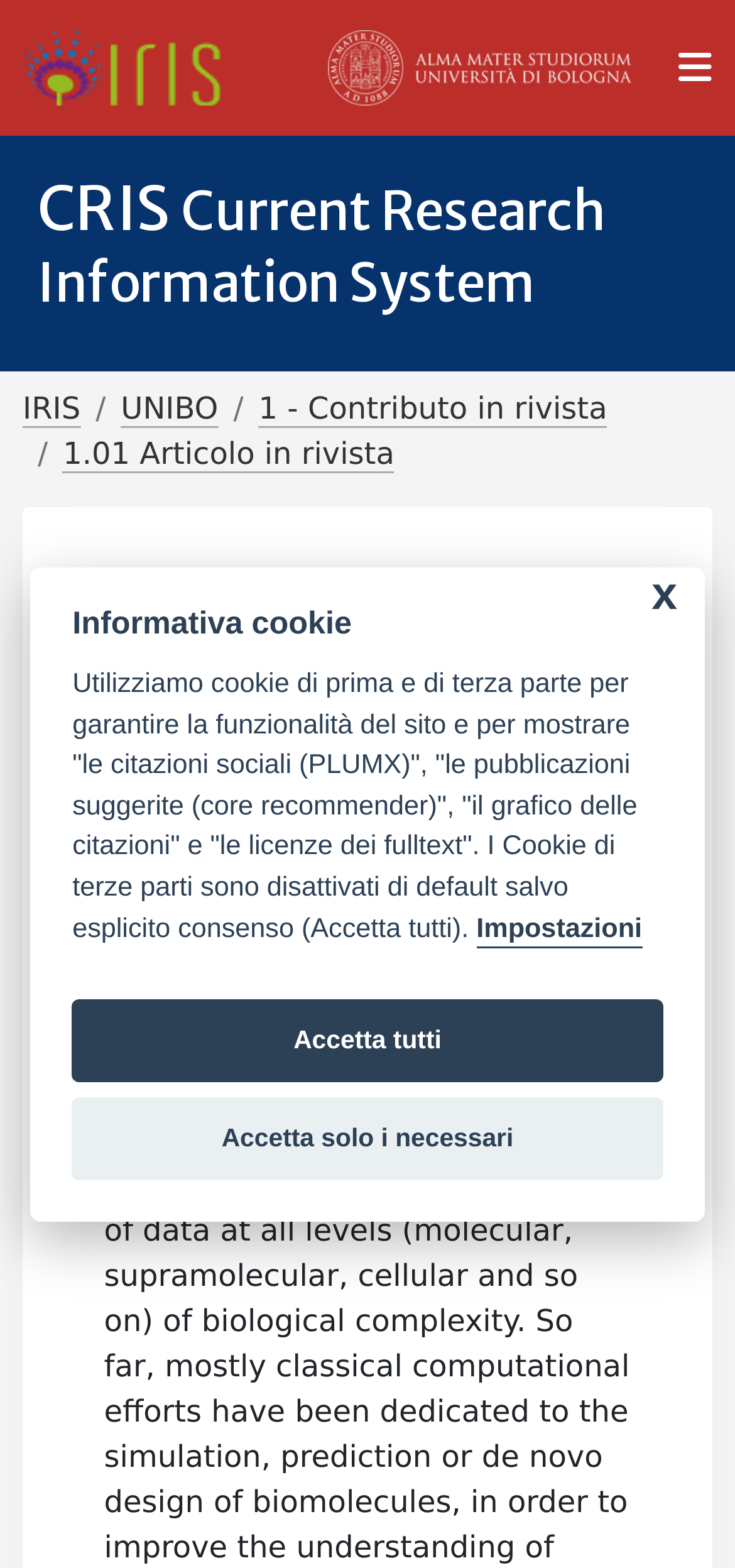Identify the bounding box coordinates of the region I need to click to complete this instruction: "view IRIS page".

[0.031, 0.249, 0.11, 0.273]